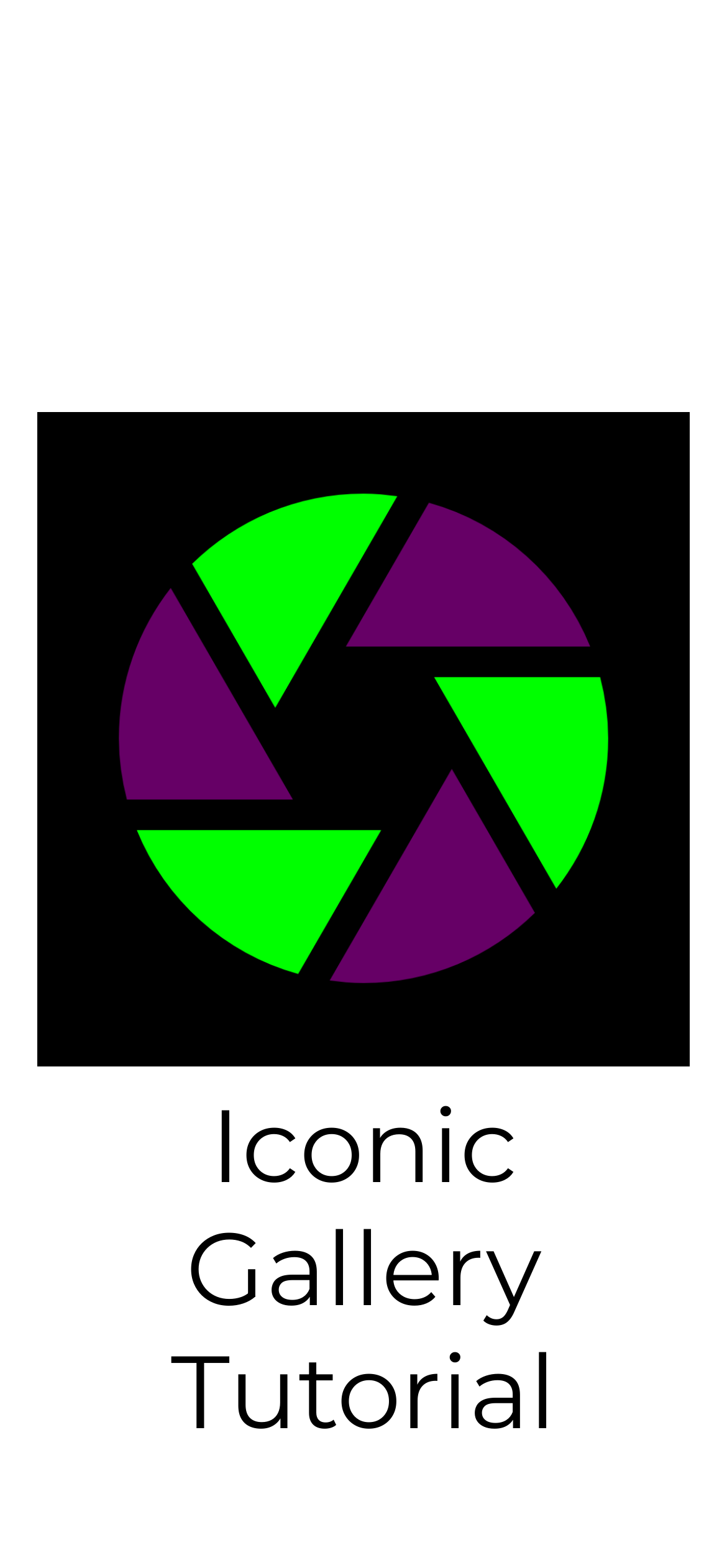Provide the bounding box coordinates of the UI element this sentence describes: "parent_node: BlocsAddons aria-label="Toggle navigation"".

[0.864, 0.022, 0.949, 0.061]